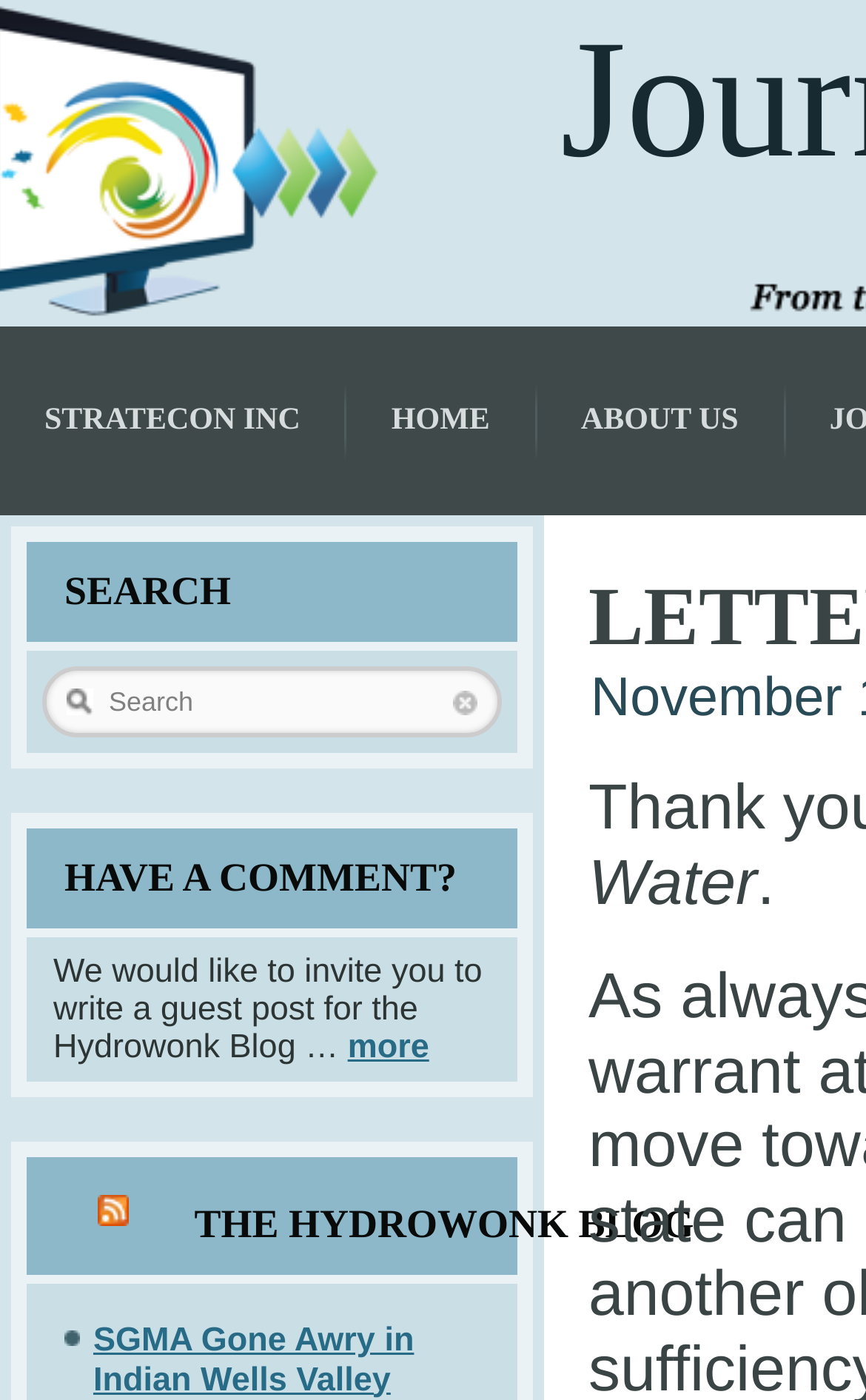Given the element description, predict the bounding box coordinates in the format (top-left x, top-left y, bottom-right x, bottom-right y). Make sure all values are between 0 and 1. Here is the element description: Tips & Guides

None